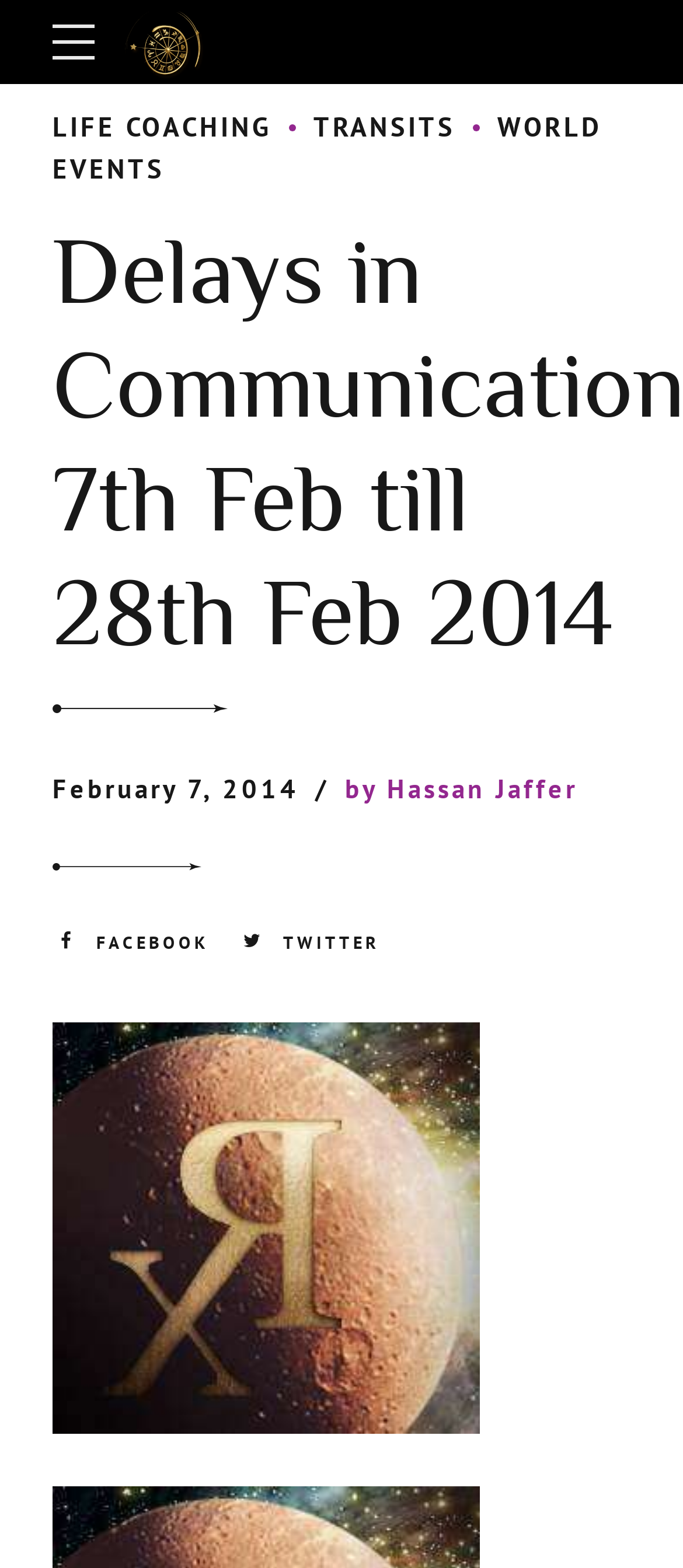Can you look at the image and give a comprehensive answer to the question:
What is the topic of the article?

I found the topic of the article by looking at the heading element with the content 'Delays in Communication 7th Feb till 28th Feb 2014' which is located at the top of the webpage.